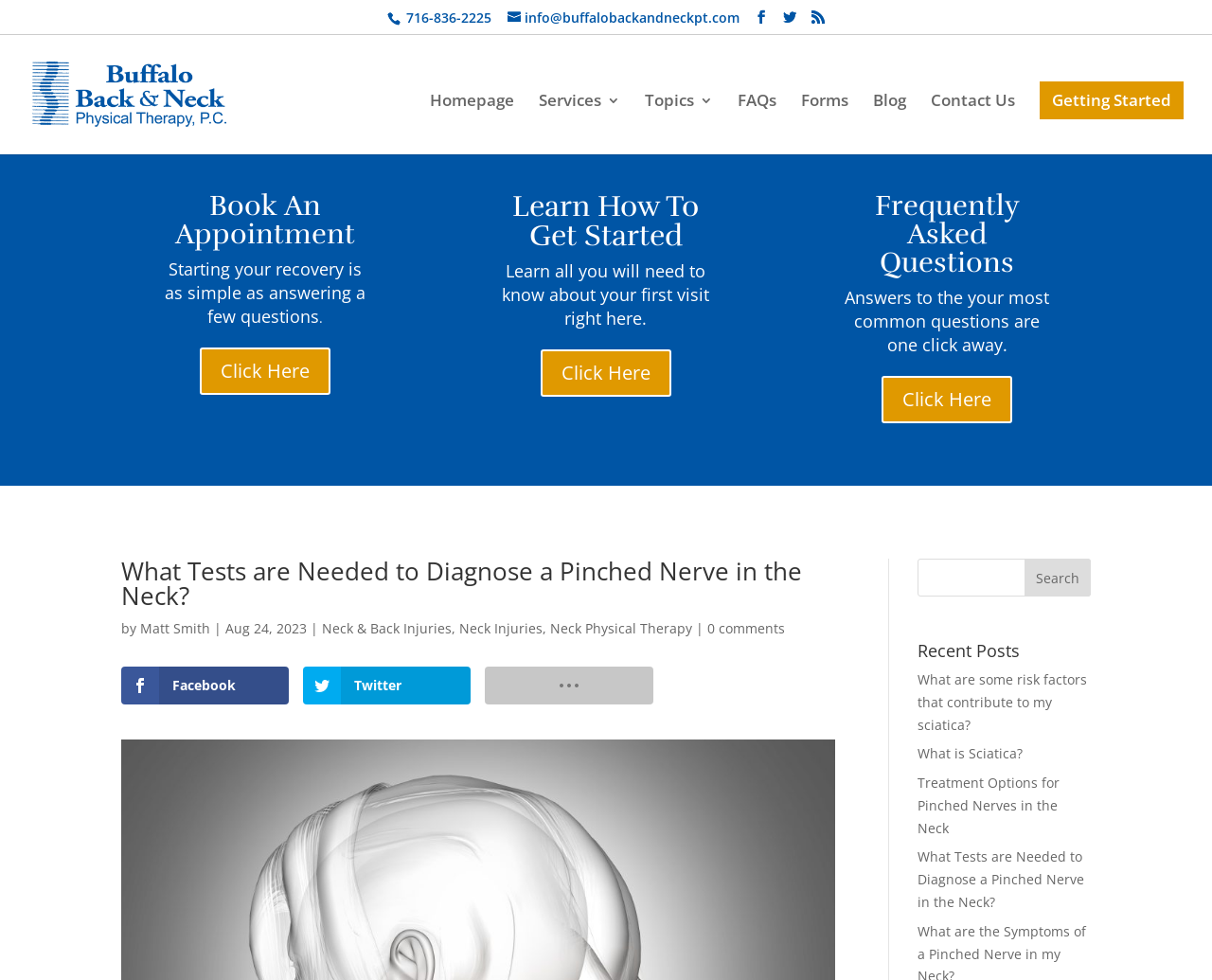Who is the author of the article?
Please give a detailed and elaborate answer to the question.

The author's name, Matt Smith, is mentioned below the title of the article, along with the date of publication, August 24, 2023.